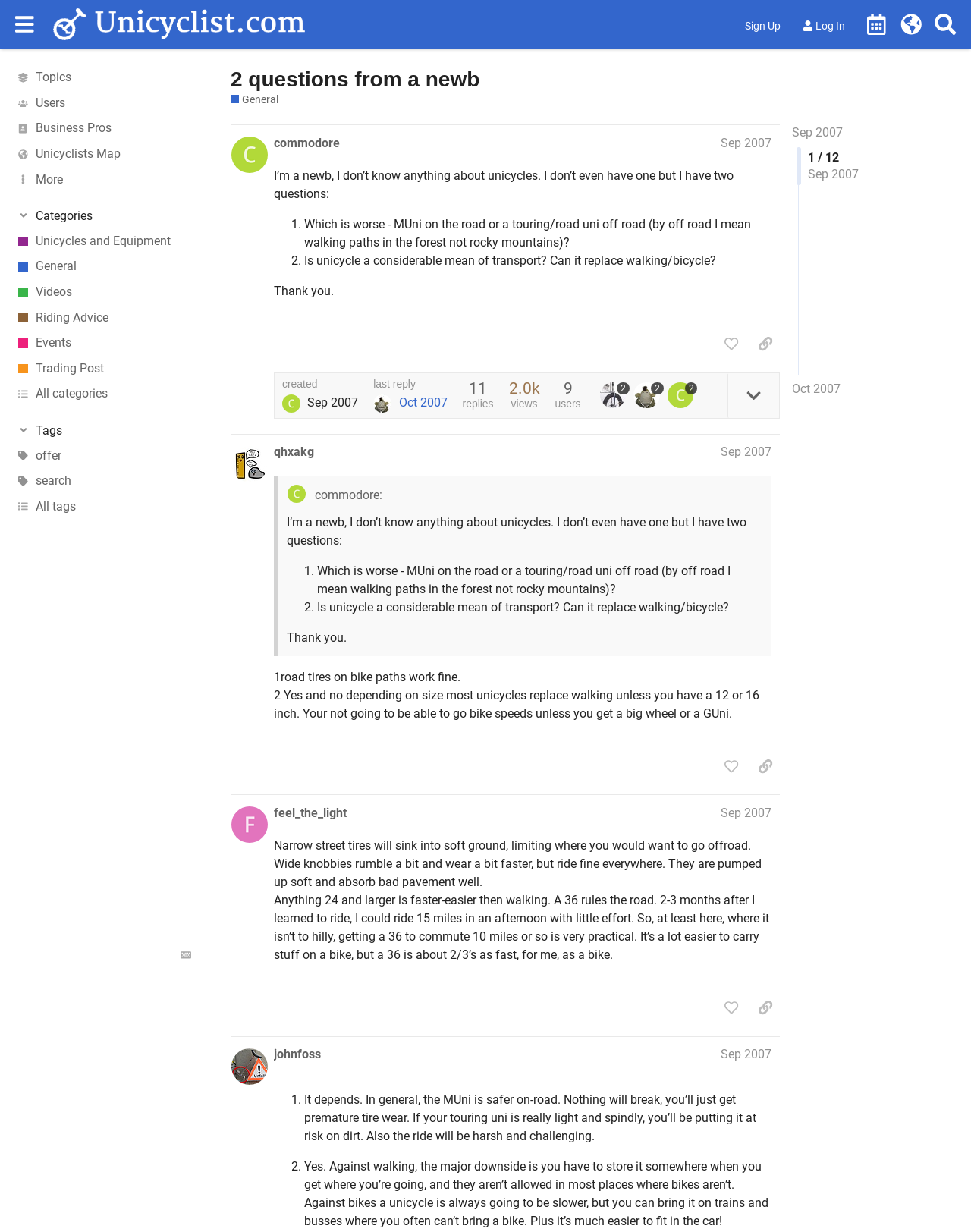Provide the bounding box coordinates for the UI element that is described as: "last reply Oct 2007".

[0.385, 0.308, 0.461, 0.335]